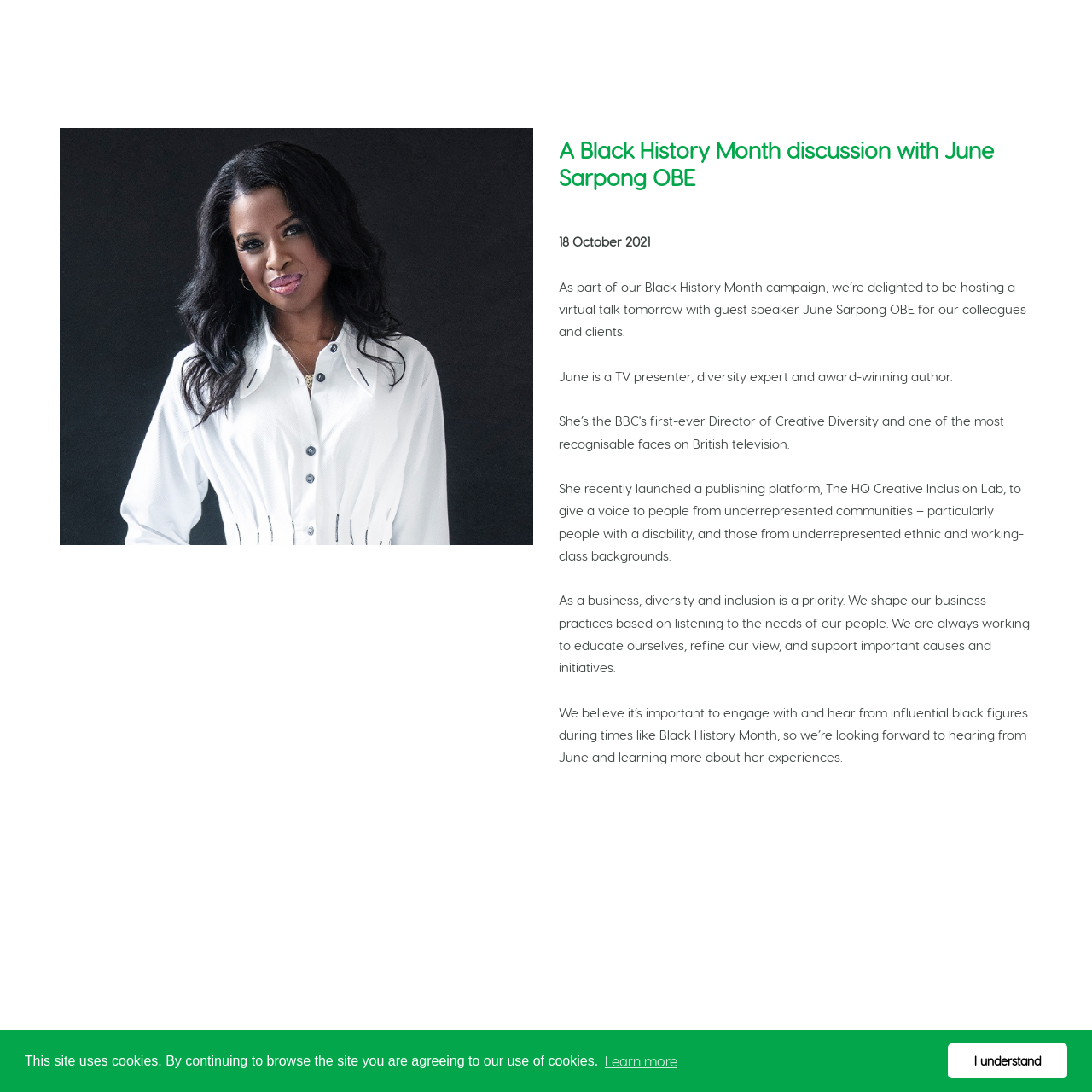What is the occasion for hosting the virtual talk?
Using the image as a reference, answer the question with a short word or phrase.

Black History Month